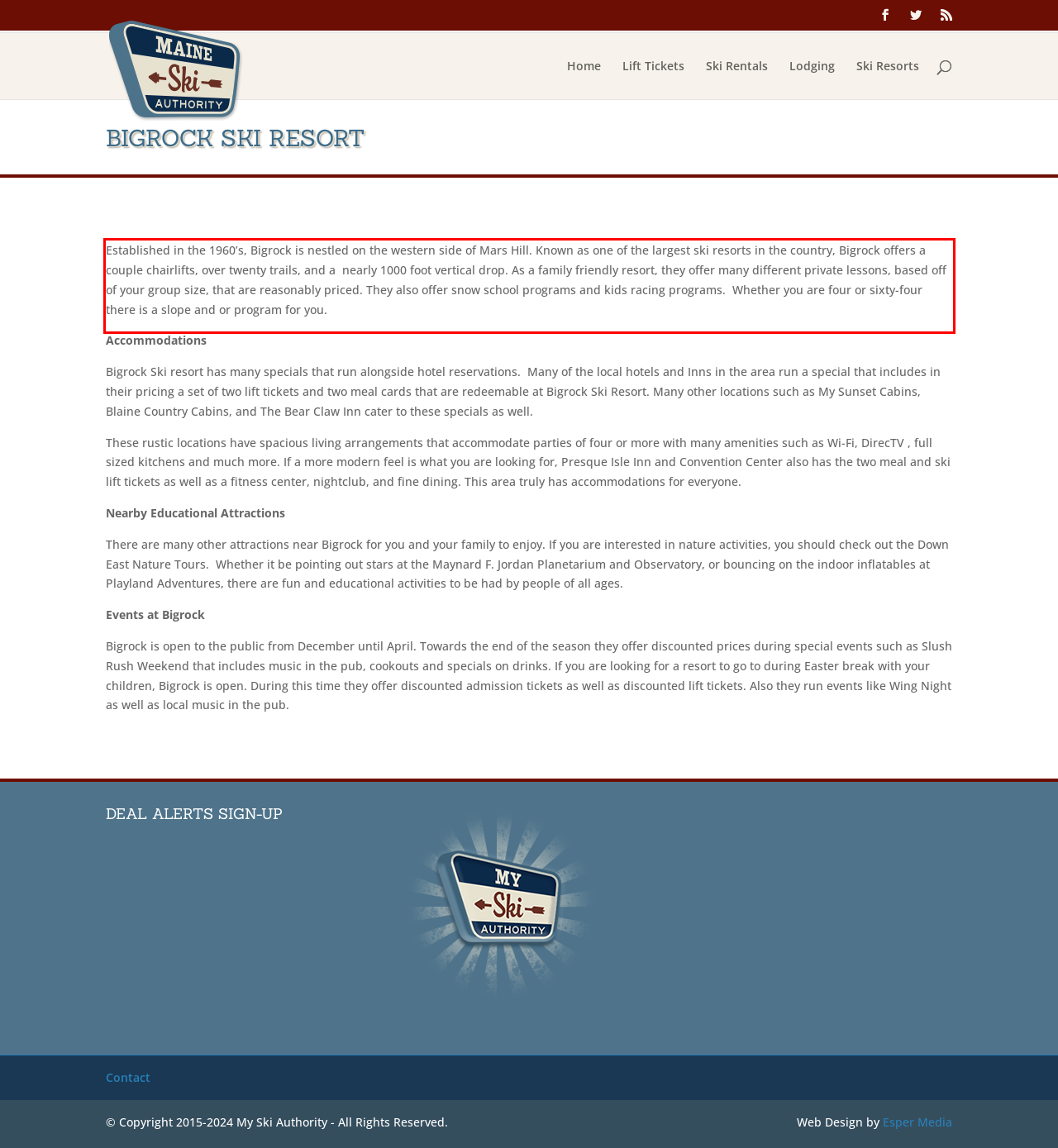Given a webpage screenshot, locate the red bounding box and extract the text content found inside it.

Established in the 1960’s, Bigrock is nestled on the western side of Mars Hill. Known as one of the largest ski resorts in the country, Bigrock offers a couple chairlifts, over twenty trails, and a nearly 1000 foot vertical drop. As a family friendly resort, they offer many different private lessons, based off of your group size, that are reasonably priced. They also offer snow school programs and kids racing programs. Whether you are four or sixty-four there is a slope and or program for you.